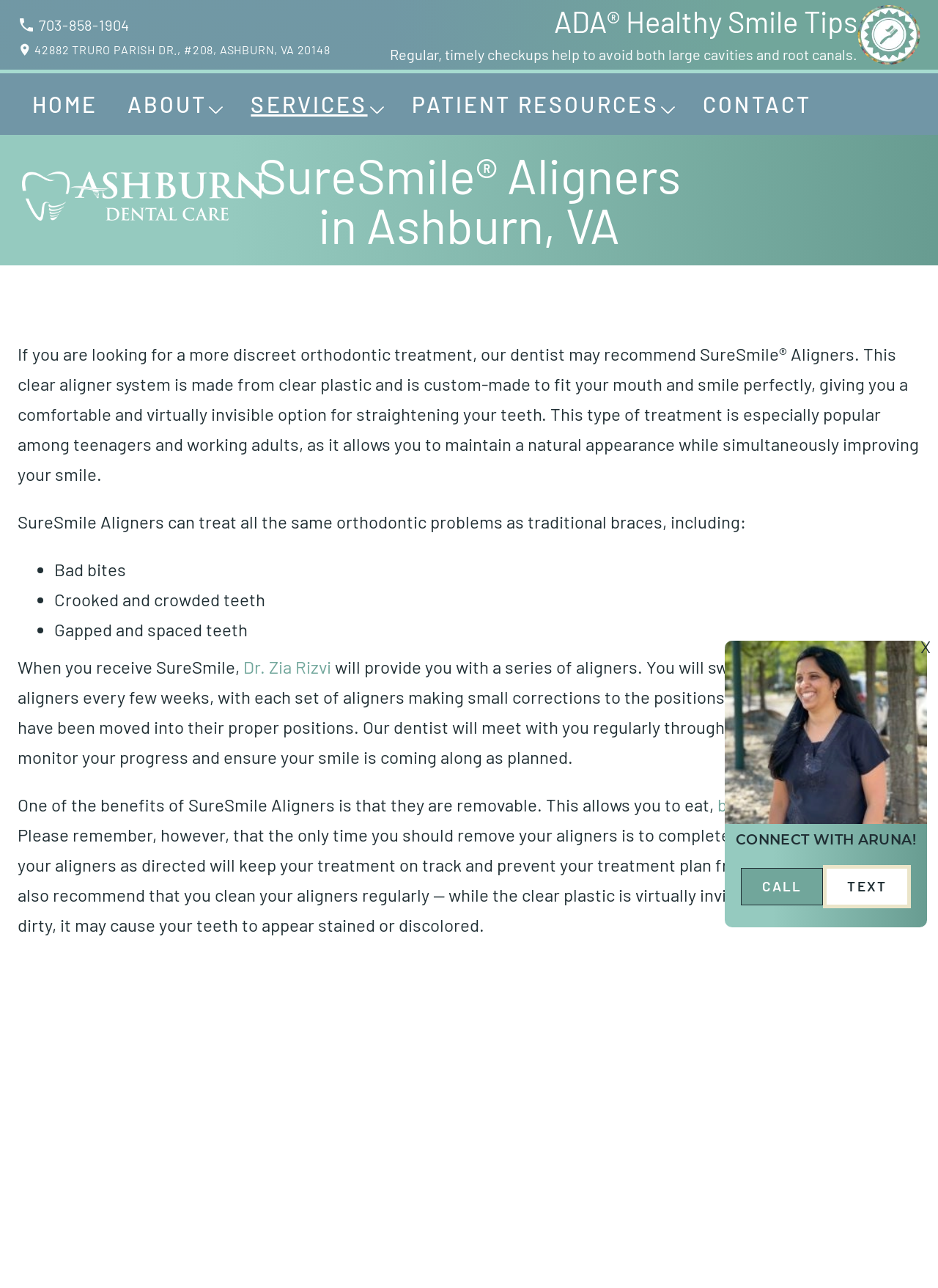Create an elaborate caption that covers all aspects of the webpage.

This webpage is about SureSmile Aligners, a cosmetic dentistry service offered in Ashburn, VA. At the top left, there is a phone number "703-858-1904" with a small image beside it. Next to it is the address "42882 TRURO PARISH DR., #208, ASHBURN, VA 20148" with another small image. 

On the top right, there is a link "ADA Healthy Smile Tips" and a short paragraph about the importance of regular checkups. Below it, there is a large image of an office photo. 

The main navigation menu is located at the top center, with links to "HOME", "ABOUT", "SERVICES", "PATIENT RESOURCES", and "CONTACT". 

A logo is situated at the top left, with a heading "SureSmile Aligners in Ashburn, VA" below it. 

The main content starts with a heading "CONNECT WITH ARUNA!" and two links "CALL" and "TEXT". 

Below it, there is a detailed description of SureSmile Aligners, a clear aligner system for straightening teeth. The text explains that it is custom-made to fit the mouth and smile, and is suitable for teenagers and working adults. 

The webpage also lists the orthodontic problems that SureSmile Aligners can treat, including bad bites, crooked and crowded teeth, and gapped and spaced teeth. 

Further down, the text describes the process of receiving SureSmile Aligners, including the series of aligners provided by Dr. Zia Rizvi, and the importance of wearing them as directed to keep the treatment on track.